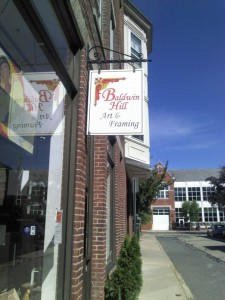What is the location of the gallery?
Could you please answer the question thoroughly and with as much detail as possible?

The location of the gallery is explicitly mentioned in the caption as 8 Court Street, Natick, MA, which is where the storefront setup is located.